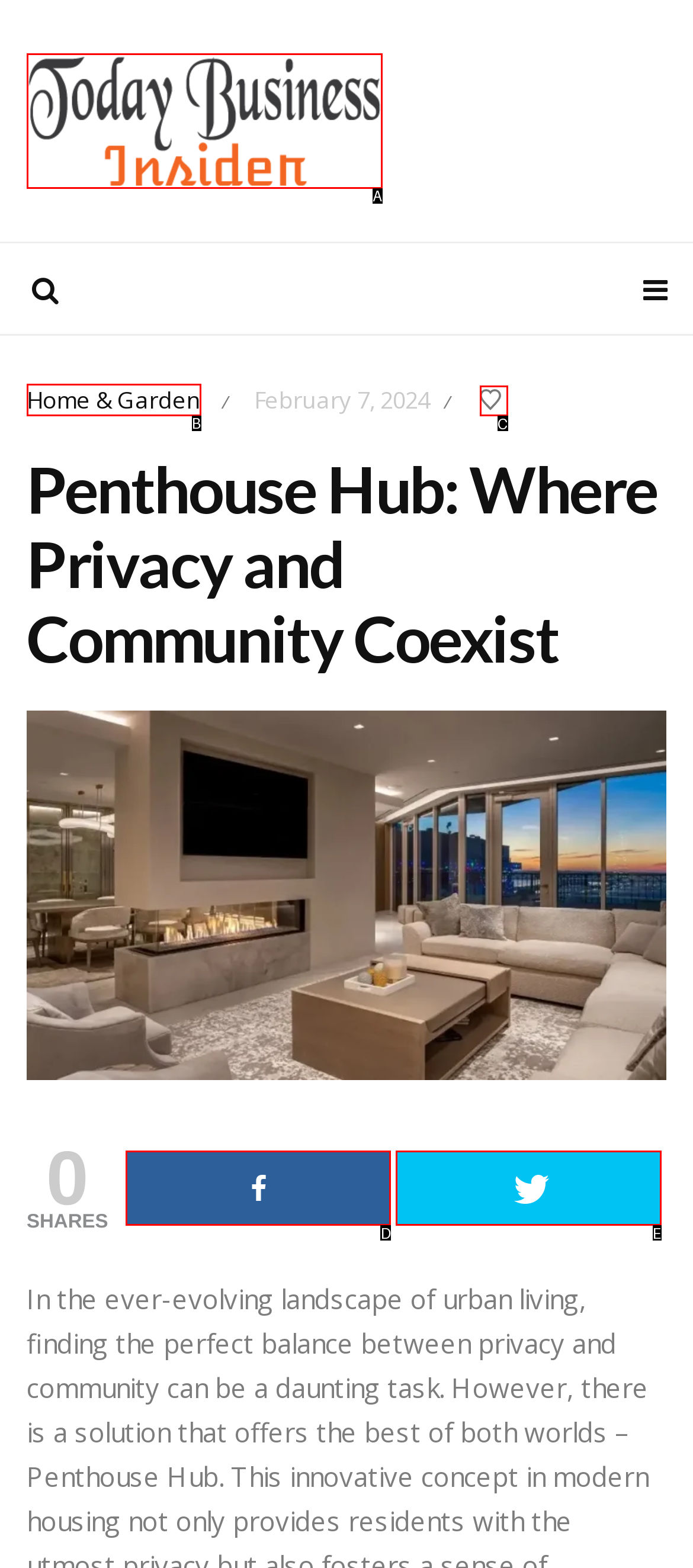Based on the description: alt="Today Business Insider", select the HTML element that fits best. Provide the letter of the matching option.

A